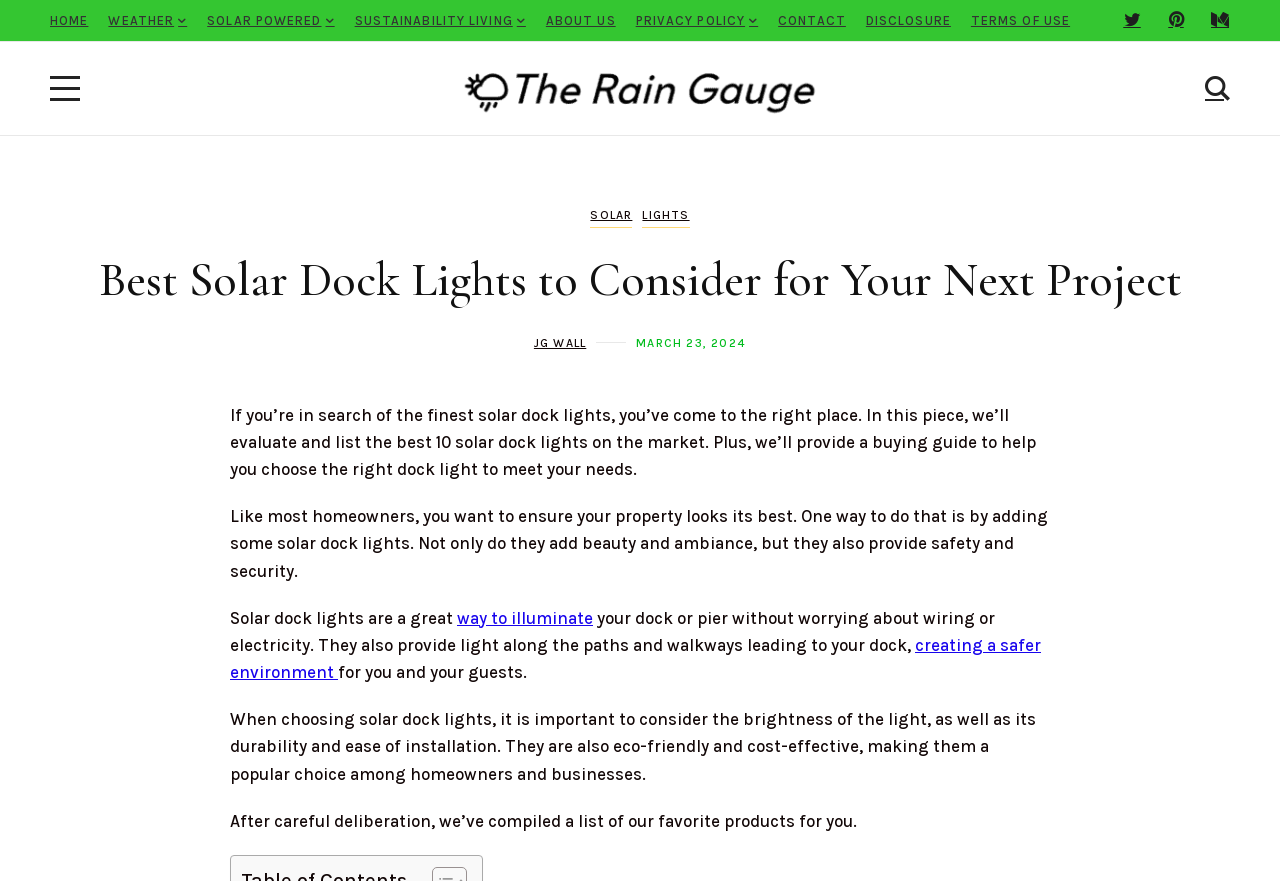Locate the bounding box coordinates of the clickable element to fulfill the following instruction: "Click on the SOLAR POWERED link". Provide the coordinates as four float numbers between 0 and 1 in the format [left, top, right, bottom].

[0.154, 0.0, 0.269, 0.047]